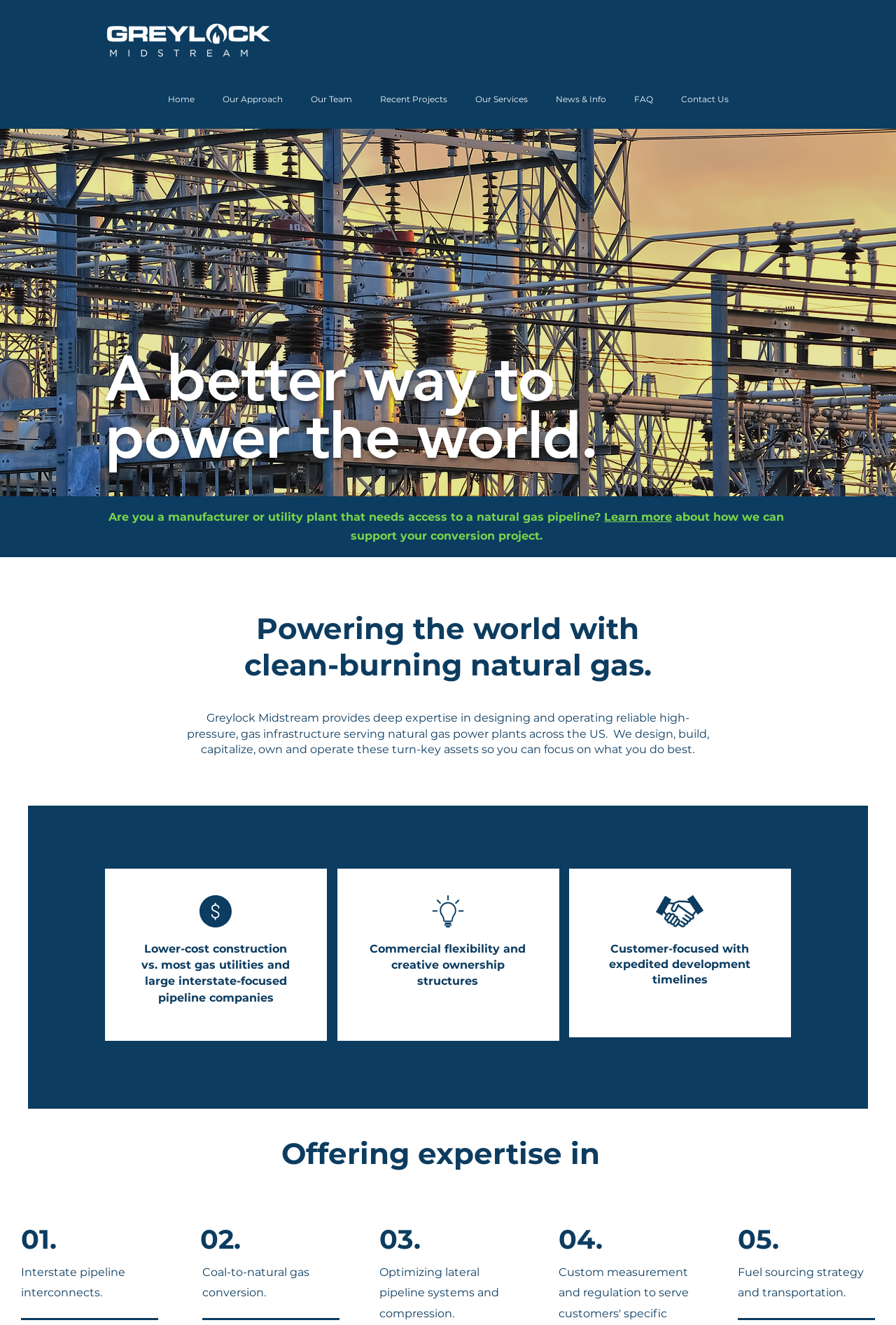Pinpoint the bounding box coordinates of the area that must be clicked to complete this instruction: "Click the Next button in the slideshow".

[0.908, 0.039, 0.922, 0.059]